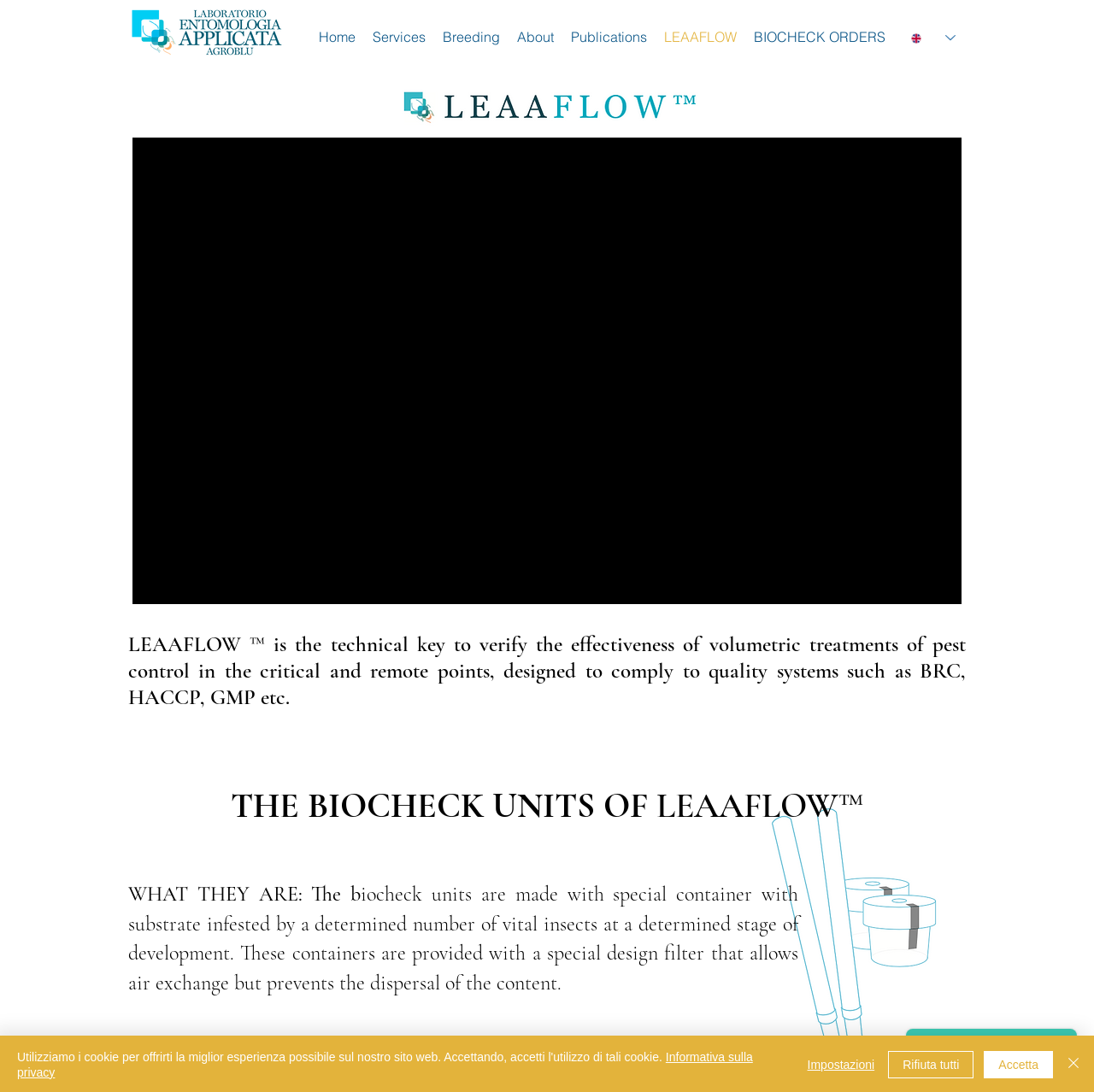What are the biocheck units of LEAAFLOW?
Using the information from the image, answer the question thoroughly.

According to the webpage, the biocheck units are made with special containers with substrate infested by a determined number of vital insects at a determined stage of development, with a special design filter that allows air exchange but prevents the dispersal of the content.